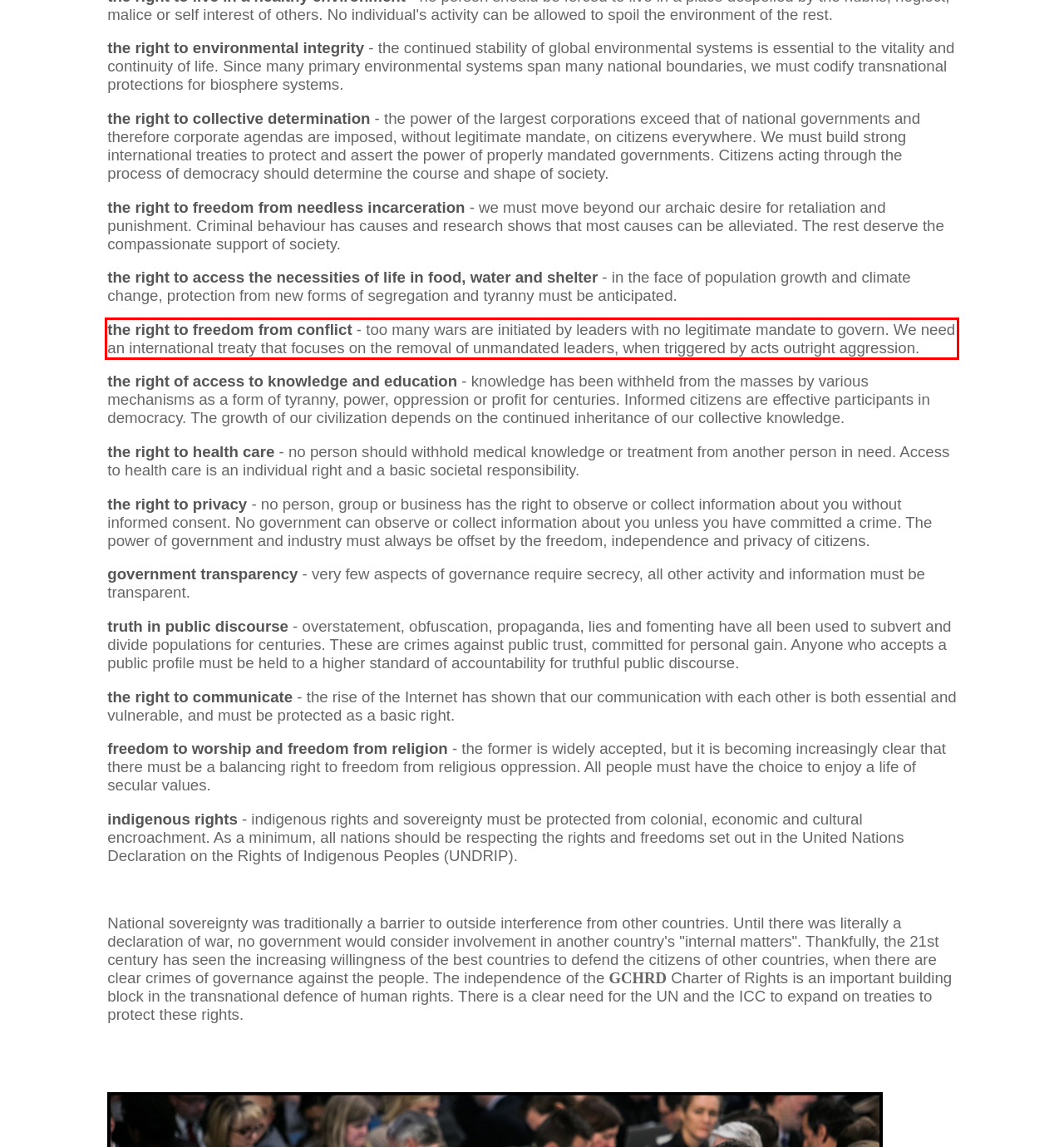Examine the webpage screenshot and use OCR to obtain the text inside the red bounding box.

the right to freedom from conflict - too many wars are initiated by leaders with no legitimate mandate to govern. We need an international treaty that focuses on the removal of unmandated leaders, when triggered by acts outright aggression.